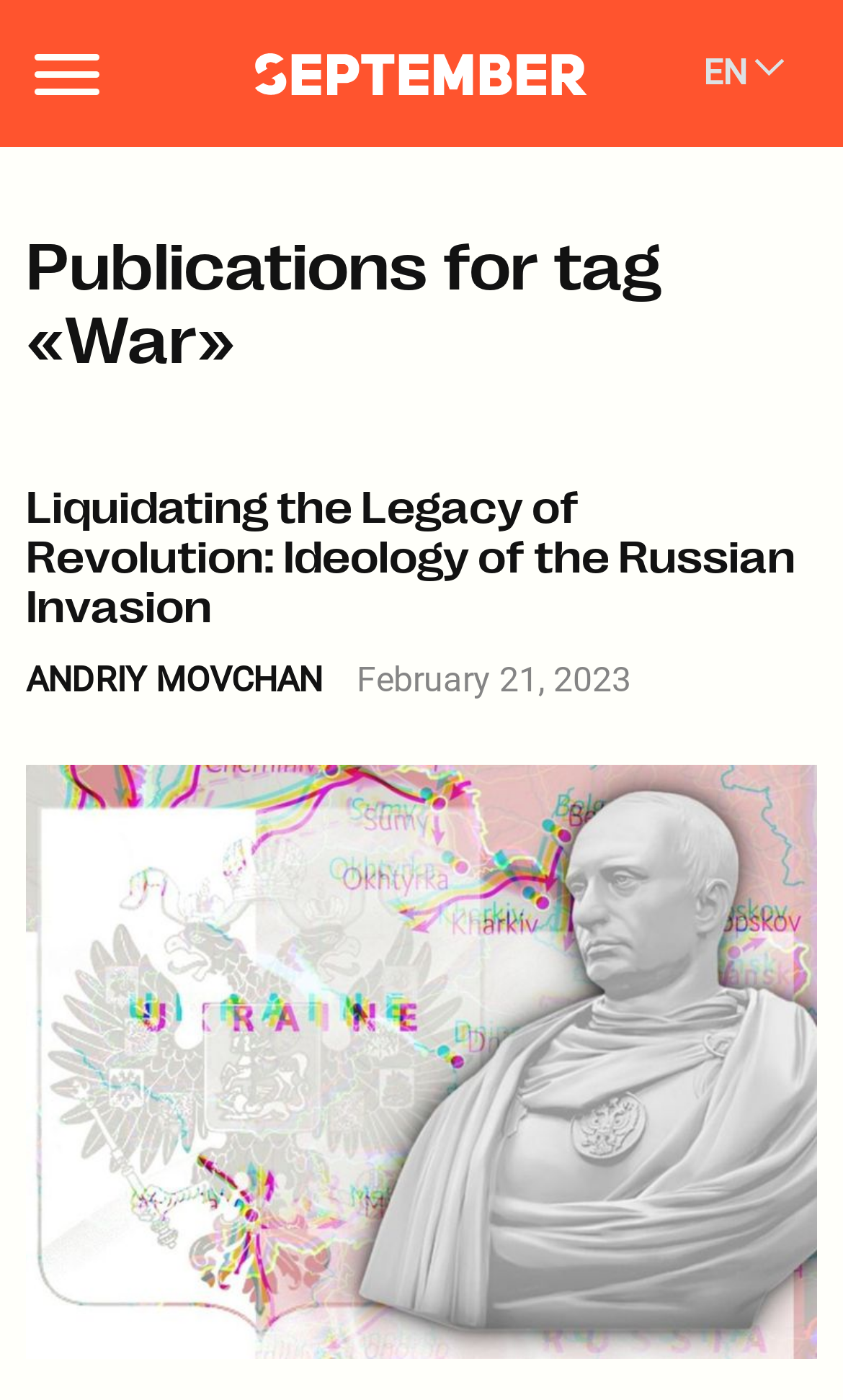Carefully examine the image and provide an in-depth answer to the question: What is the title of the publication?

I found the title of the publication by looking at the heading element with the text 'Liquidating the Legacy of Revolution: Ideology of the Russian Invasion'. The title is the main part of the heading, excluding the subtitle.